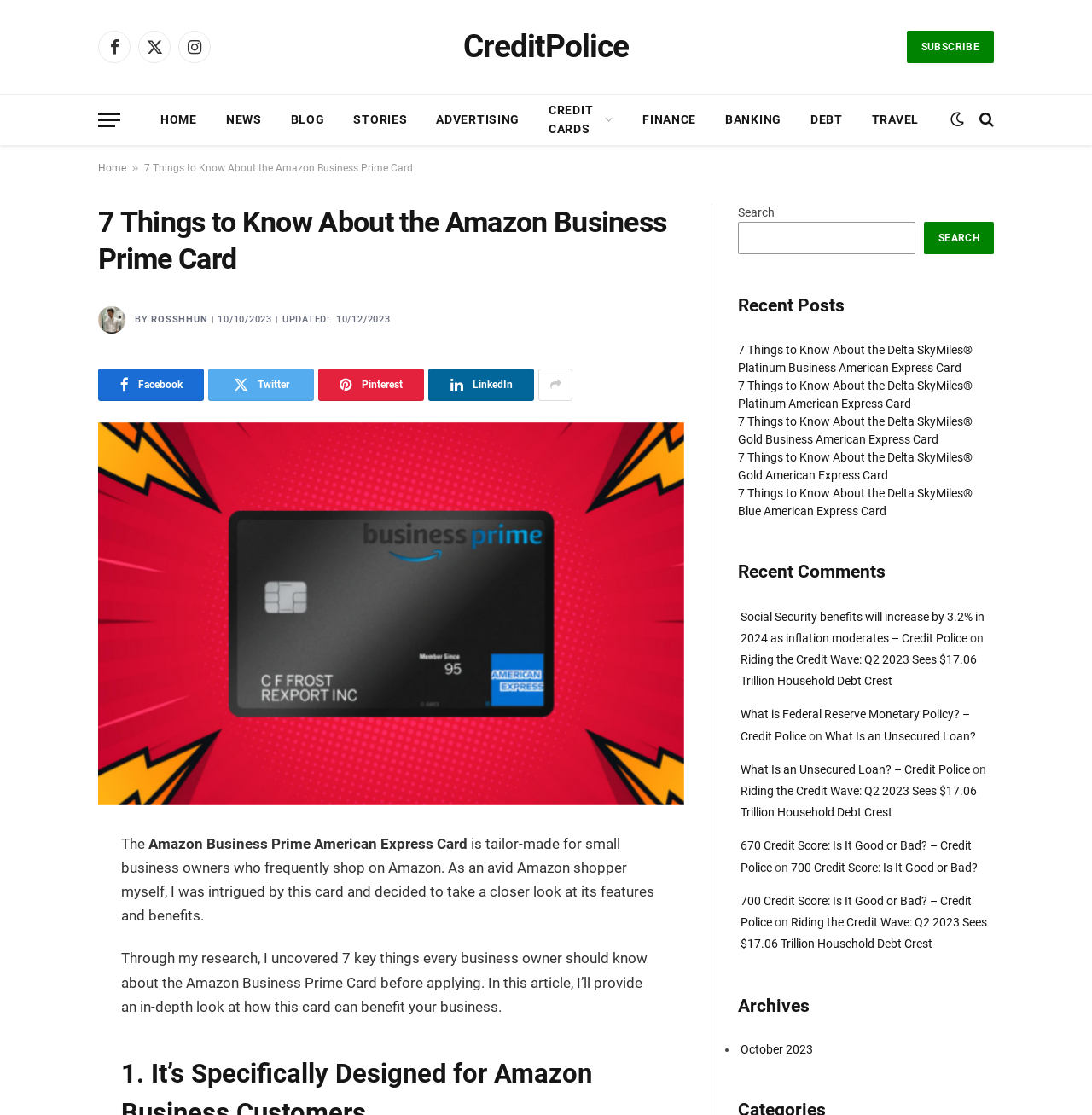Bounding box coordinates must be specified in the format (top-left x, top-left y, bottom-right x, bottom-right y). All values should be floating point numbers between 0 and 1. What are the bounding box coordinates of the UI element described as: What Is an Unsecured Loan?

[0.755, 0.654, 0.894, 0.666]